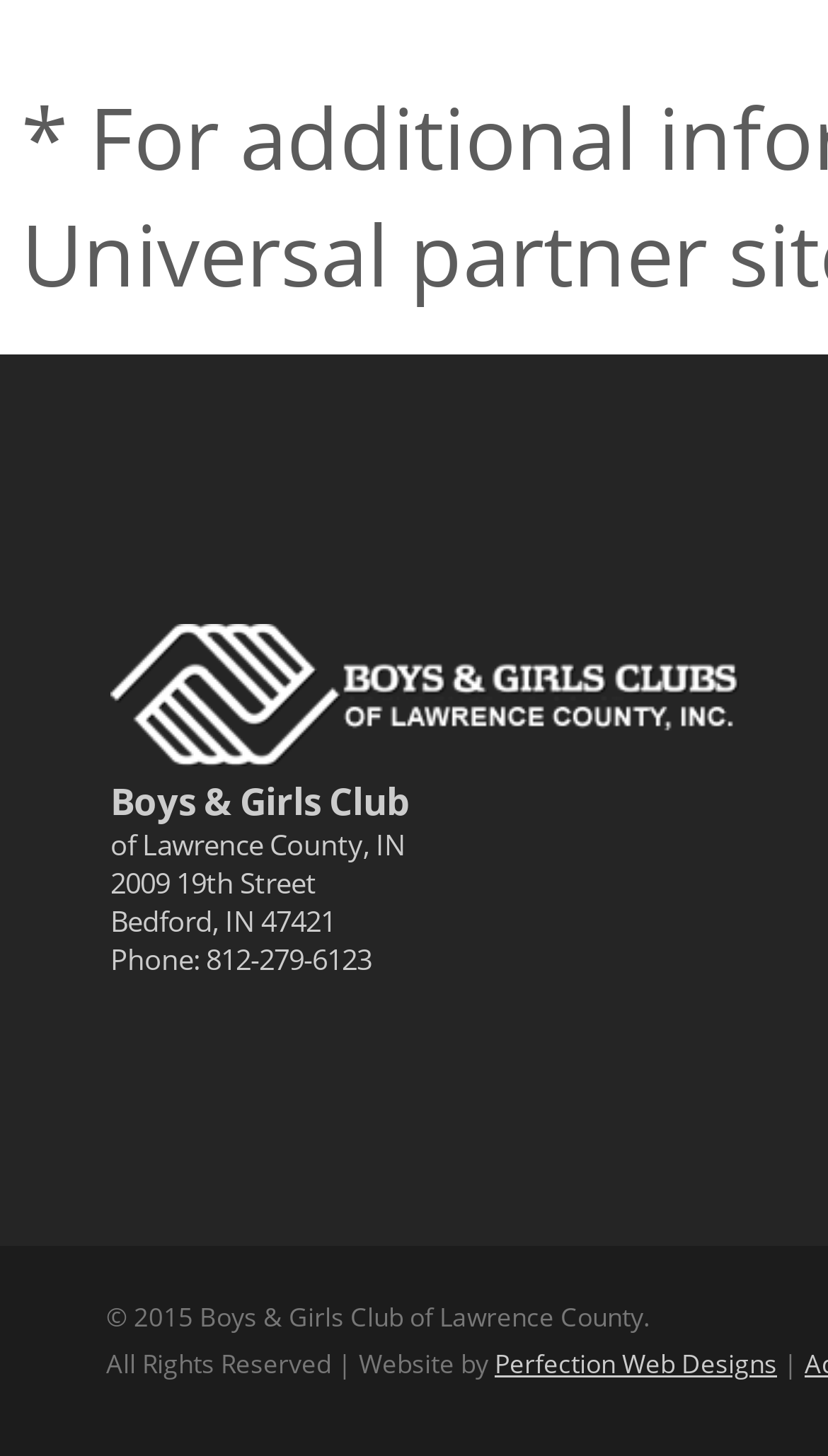Please answer the following question using a single word or phrase: 
What is the year of copyright?

2015